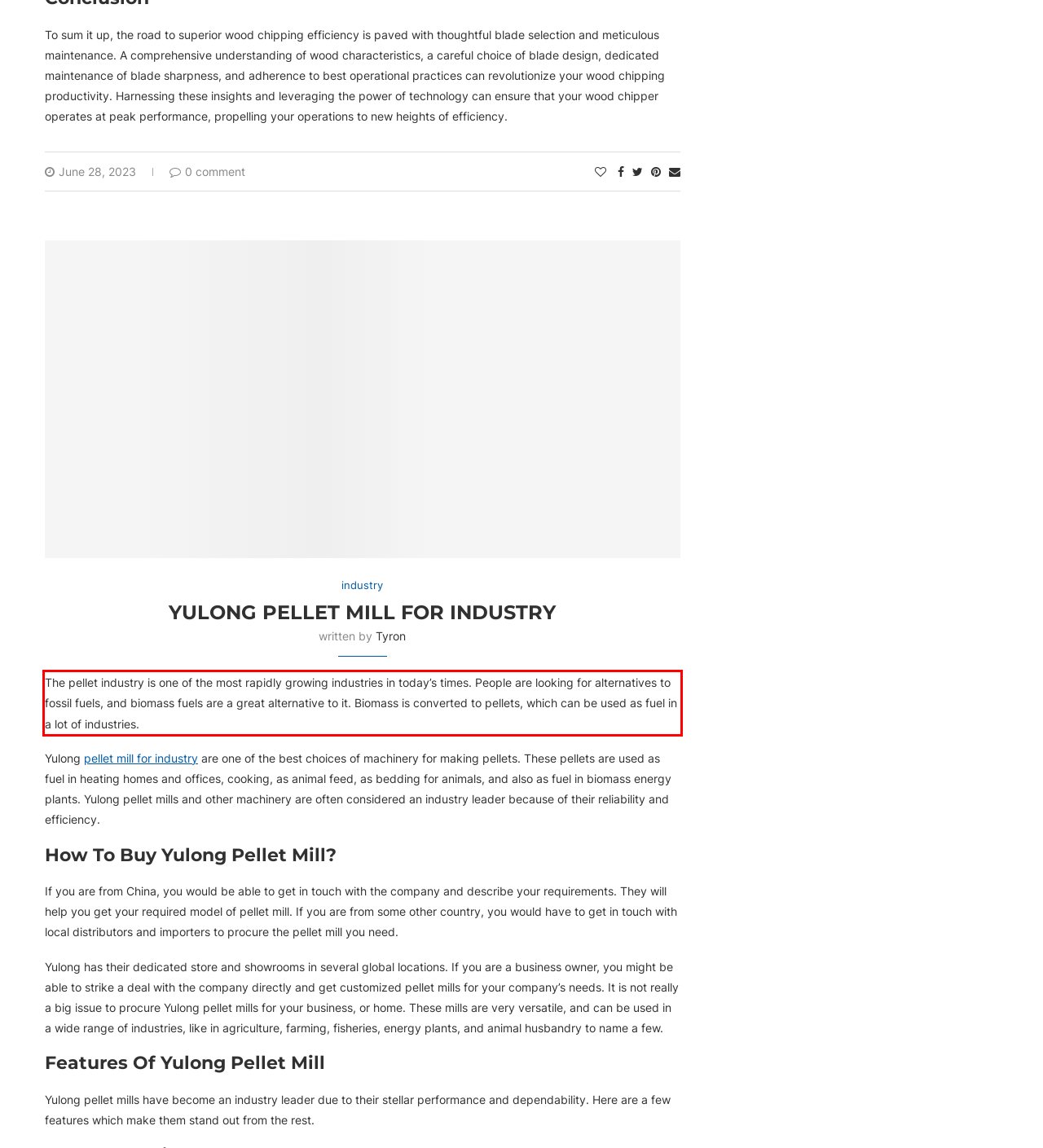Analyze the screenshot of the webpage that features a red bounding box and recognize the text content enclosed within this red bounding box.

The pellet industry is one of the most rapidly growing industries in today’s times. People are looking for alternatives to fossil fuels, and biomass fuels are a great alternative to it. Biomass is converted to pellets, which can be used as fuel in a lot of industries.